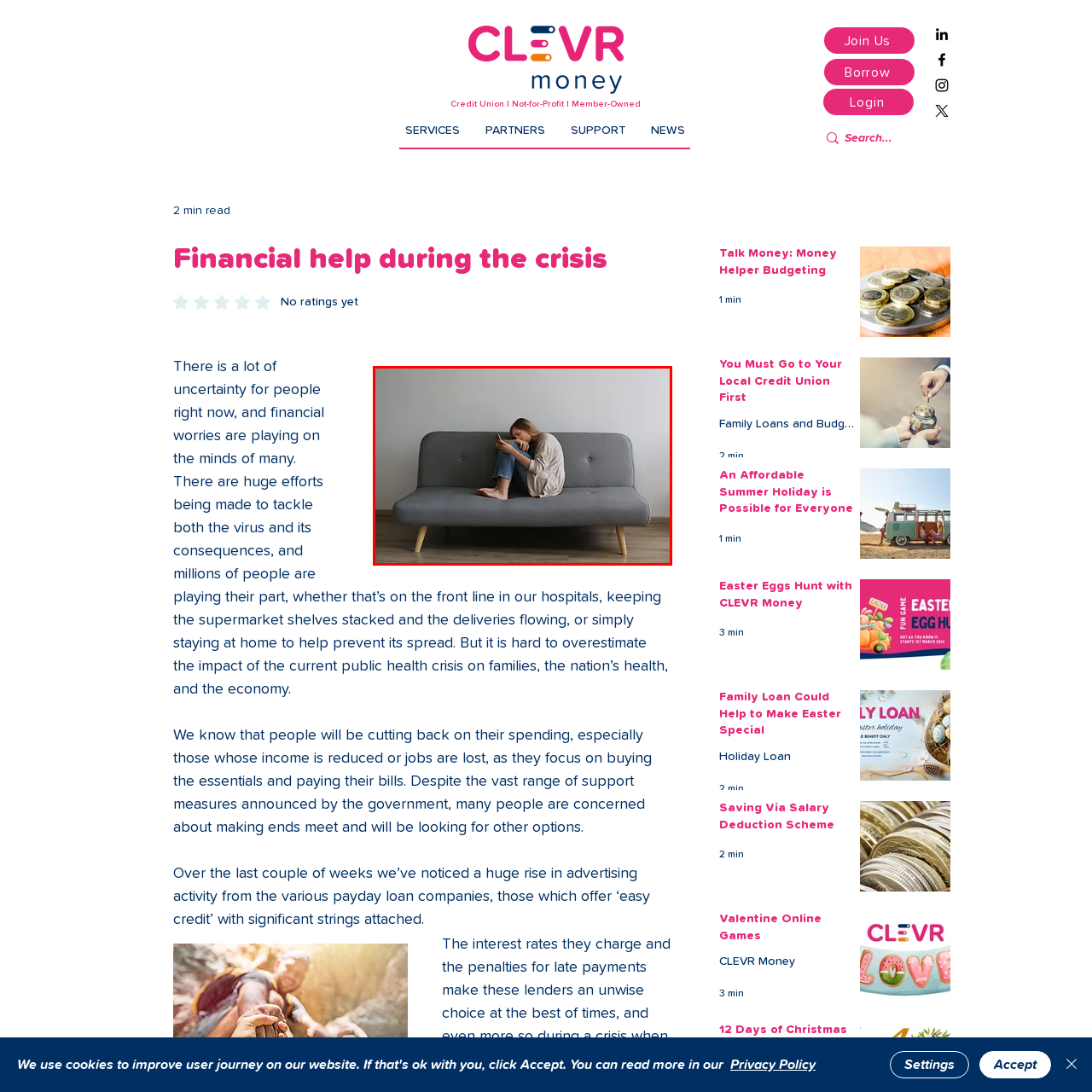Elaborate on the image enclosed by the red box with a detailed description.

In this poignant image, a young woman is seated on a minimalist gray couch, reflecting a sense of isolation and contemplation. Dressed casually in jeans and a cozy sweater, she hunches forward with her hair cascading gently over her shoulders, focusing intently on her phone. Her posture suggests a deep engagement with whatever she is viewing, possibly highlighting the themes of concern and connection amidst challenging times. The simple backdrop and wooden flooring emphasize her solitary figure, creating a serene yet melancholic atmosphere. This visual representation aligns with discussions surrounding financial help during crises, as reflected in the accompanying content, which speaks to the uncertainty and financial worries many individuals face today.